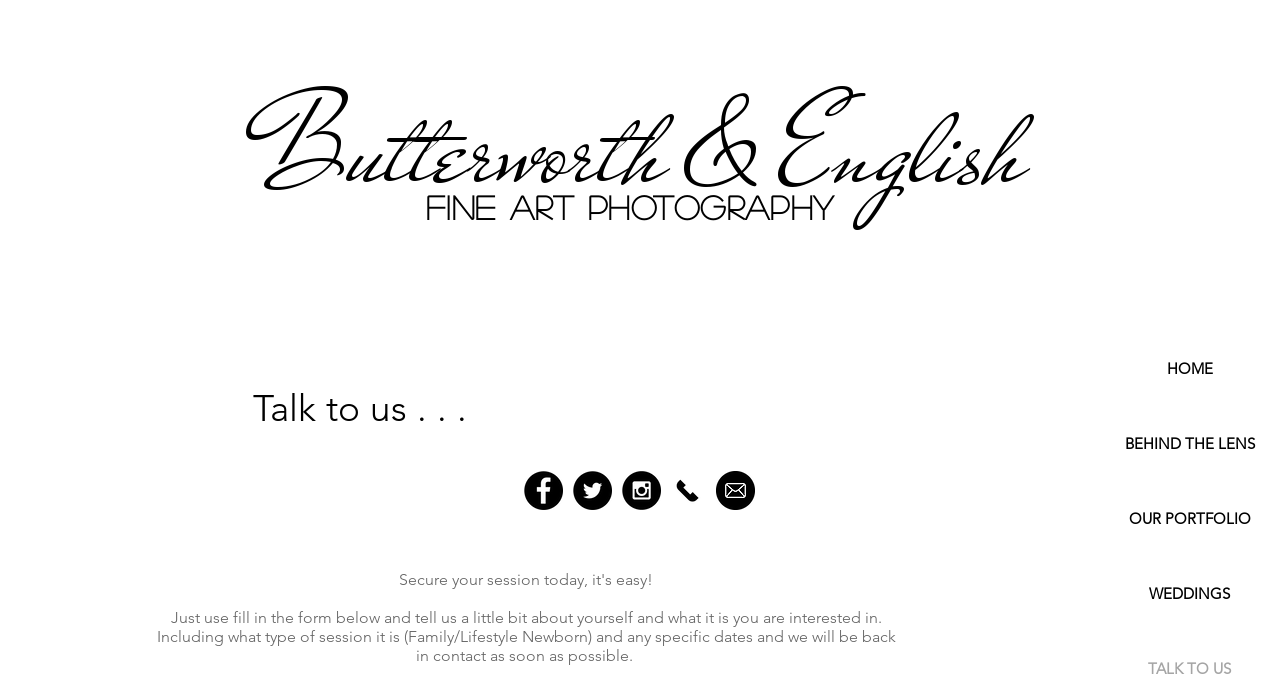What is the purpose of the form below?
Answer the question with as much detail as you can, using the image as a reference.

The StaticText element below the form explains that users should fill in the form to tell the studio a little bit about themselves and what they are interested in. This suggests that the purpose of the form is to contact the studio and inquire about their services.